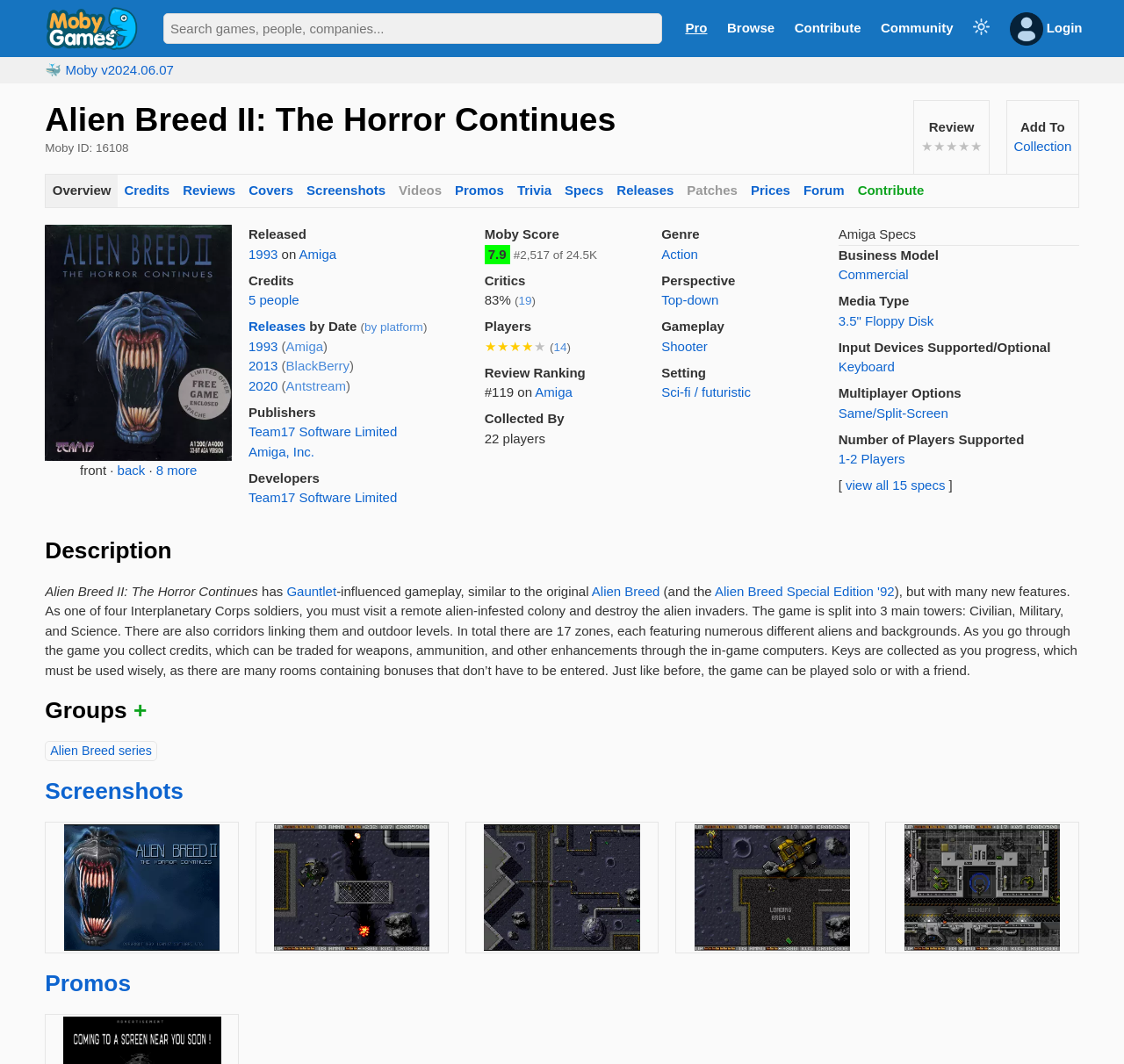Identify the bounding box of the HTML element described as: "Reviews".

[0.157, 0.164, 0.215, 0.196]